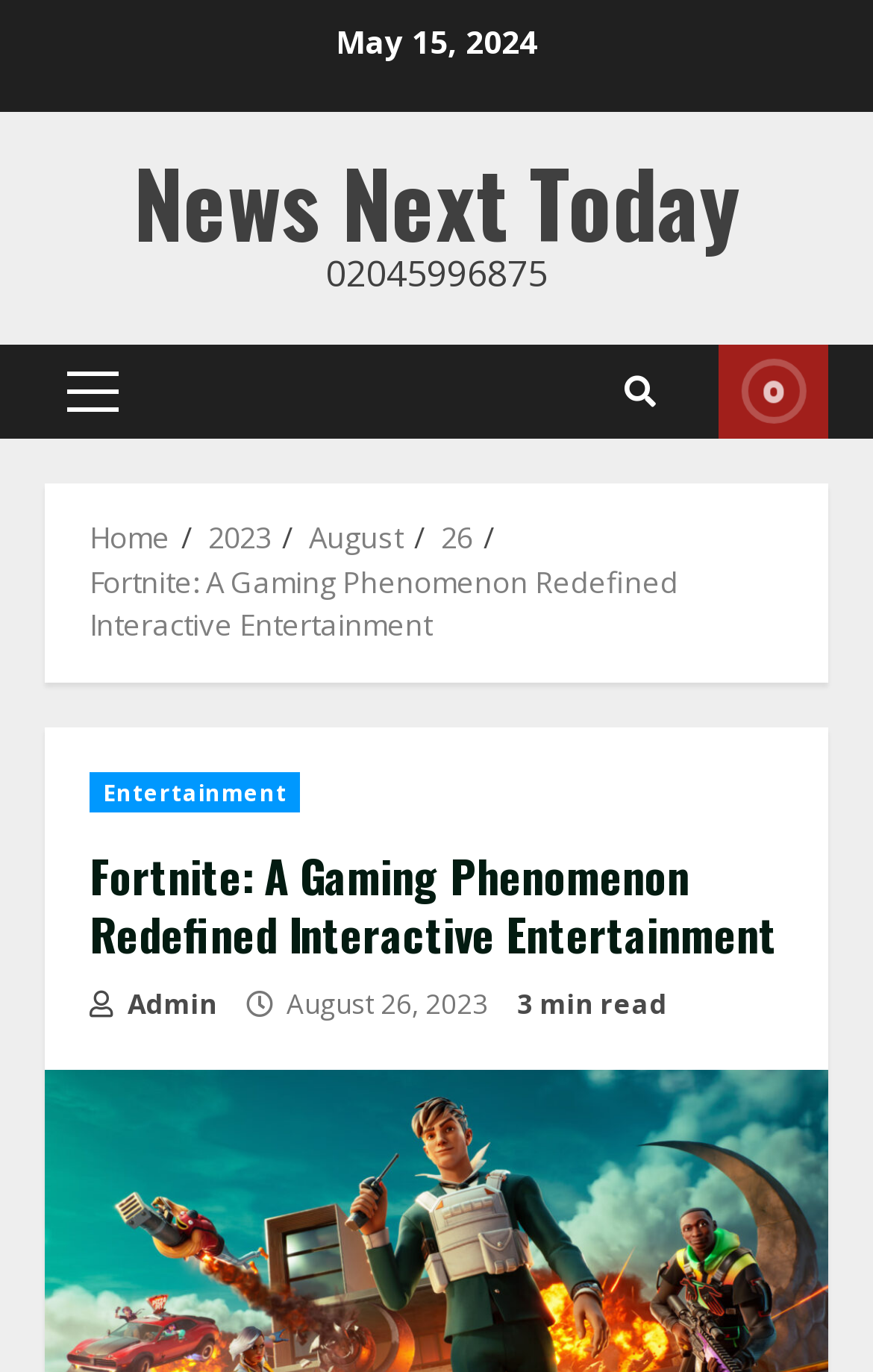What is the date of the article?
Look at the screenshot and respond with a single word or phrase.

May 15, 2024